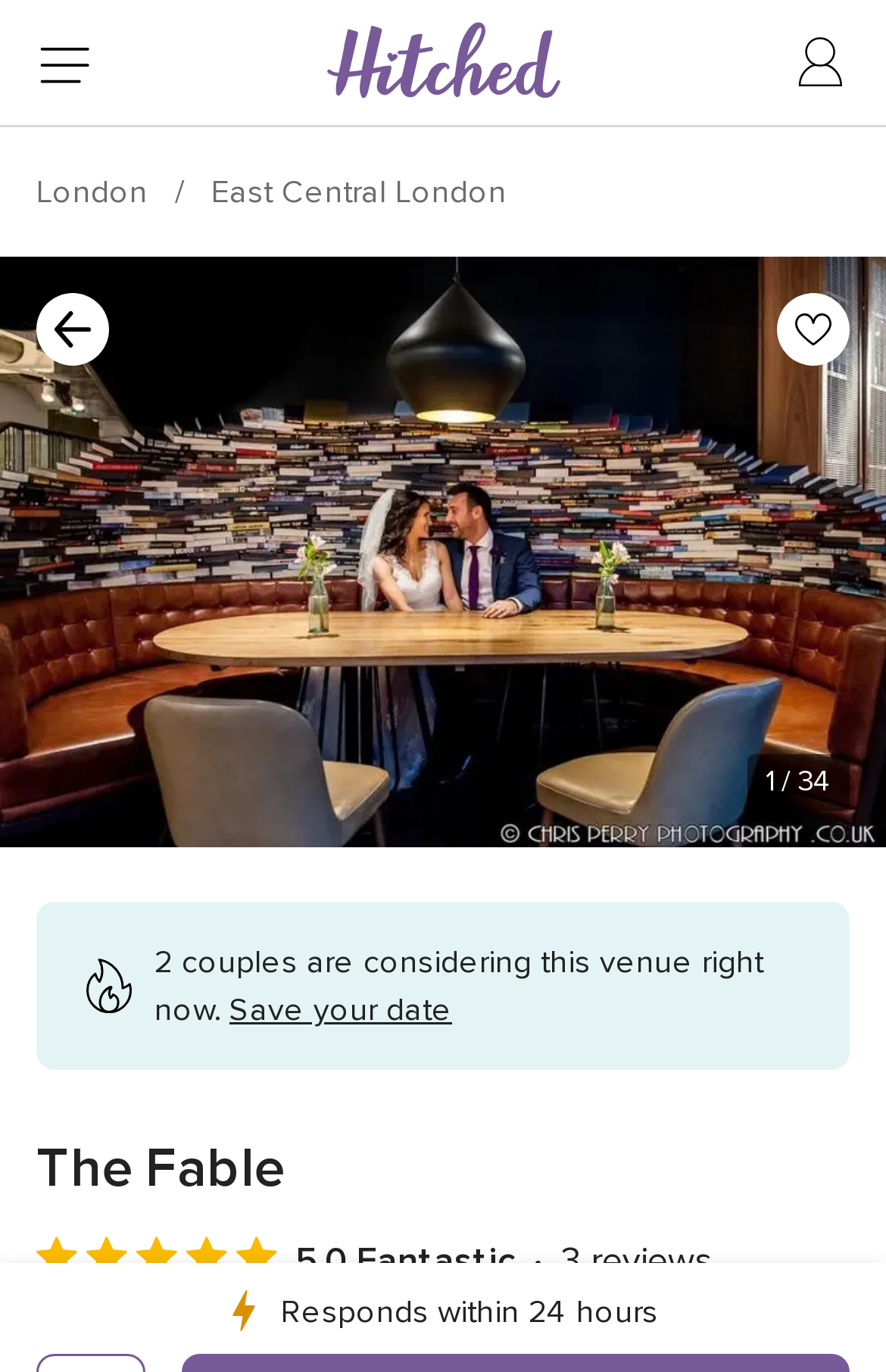Using the webpage screenshot, find the UI element described by 3 reviews. Provide the bounding box coordinates in the format (top-left x, top-left y, bottom-right x, bottom-right y), ensuring all values are floating point numbers between 0 and 1.

[0.633, 0.899, 0.805, 0.939]